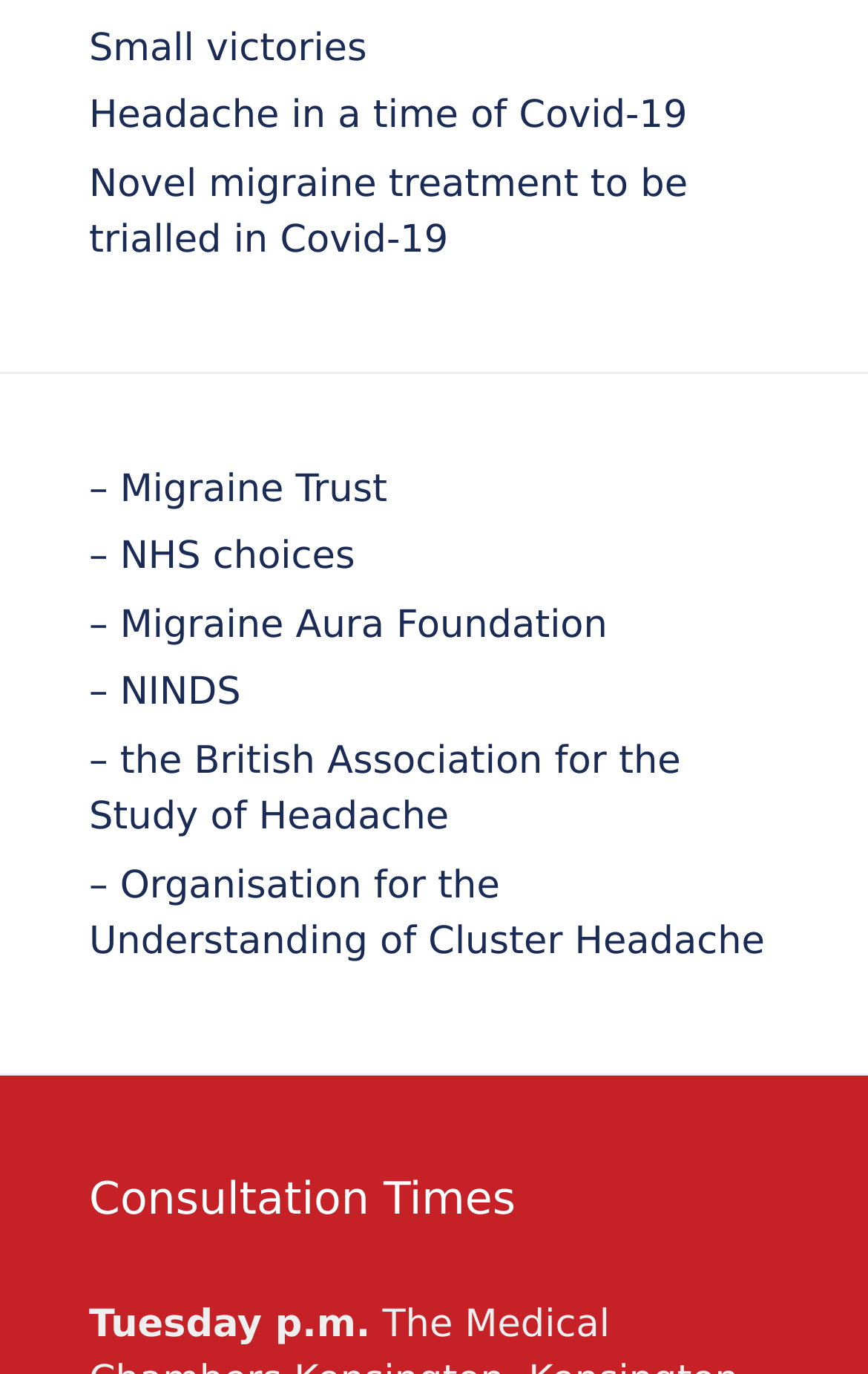Identify the coordinates of the bounding box for the element described below: "Small victories". Return the coordinates as four float numbers between 0 and 1: [left, top, right, bottom].

[0.103, 0.019, 0.423, 0.052]